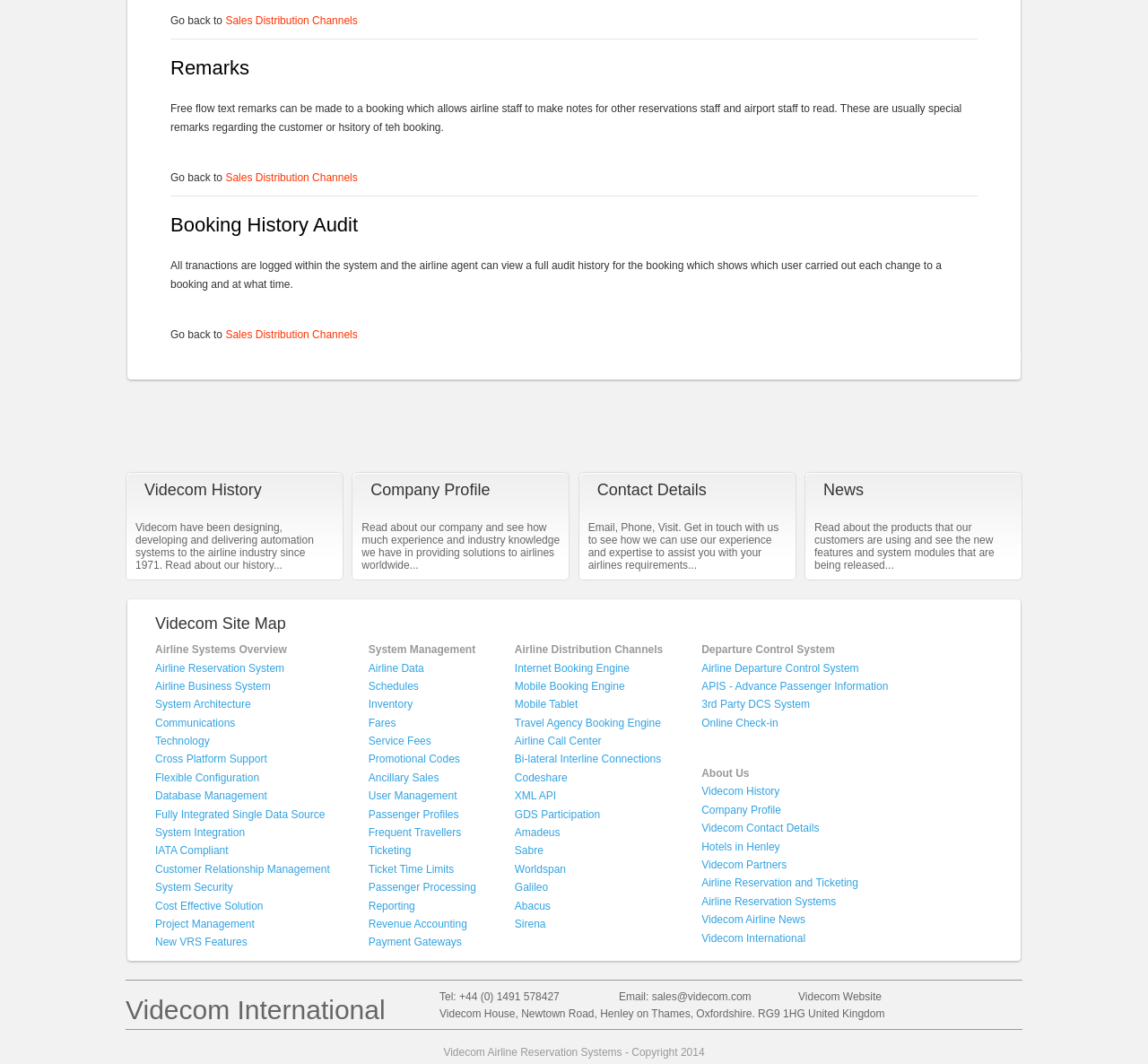Given the element description: "Frequent Travellers", predict the bounding box coordinates of the UI element it refers to, using four float numbers between 0 and 1, i.e., [left, top, right, bottom].

[0.321, 0.777, 0.402, 0.788]